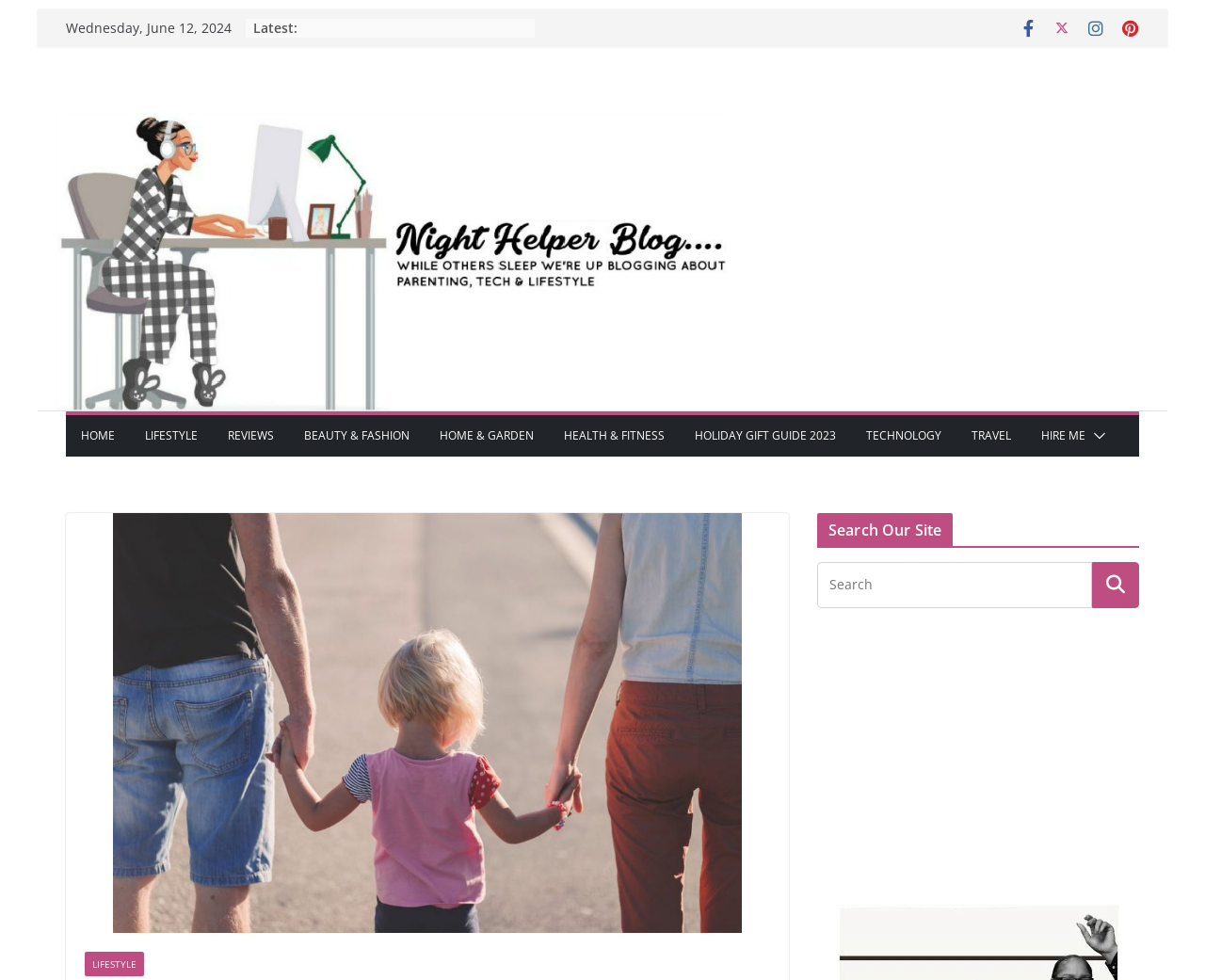How many main navigation categories are present on the webpage?
Refer to the image and give a detailed response to the question.

I counted the number of link elements in the main navigation menu, excluding the 'HIRE ME' link and the search box. I found nine links with categories like HOME, LIFESTYLE, REVIEWS, BEAUTY & FASHION, etc.